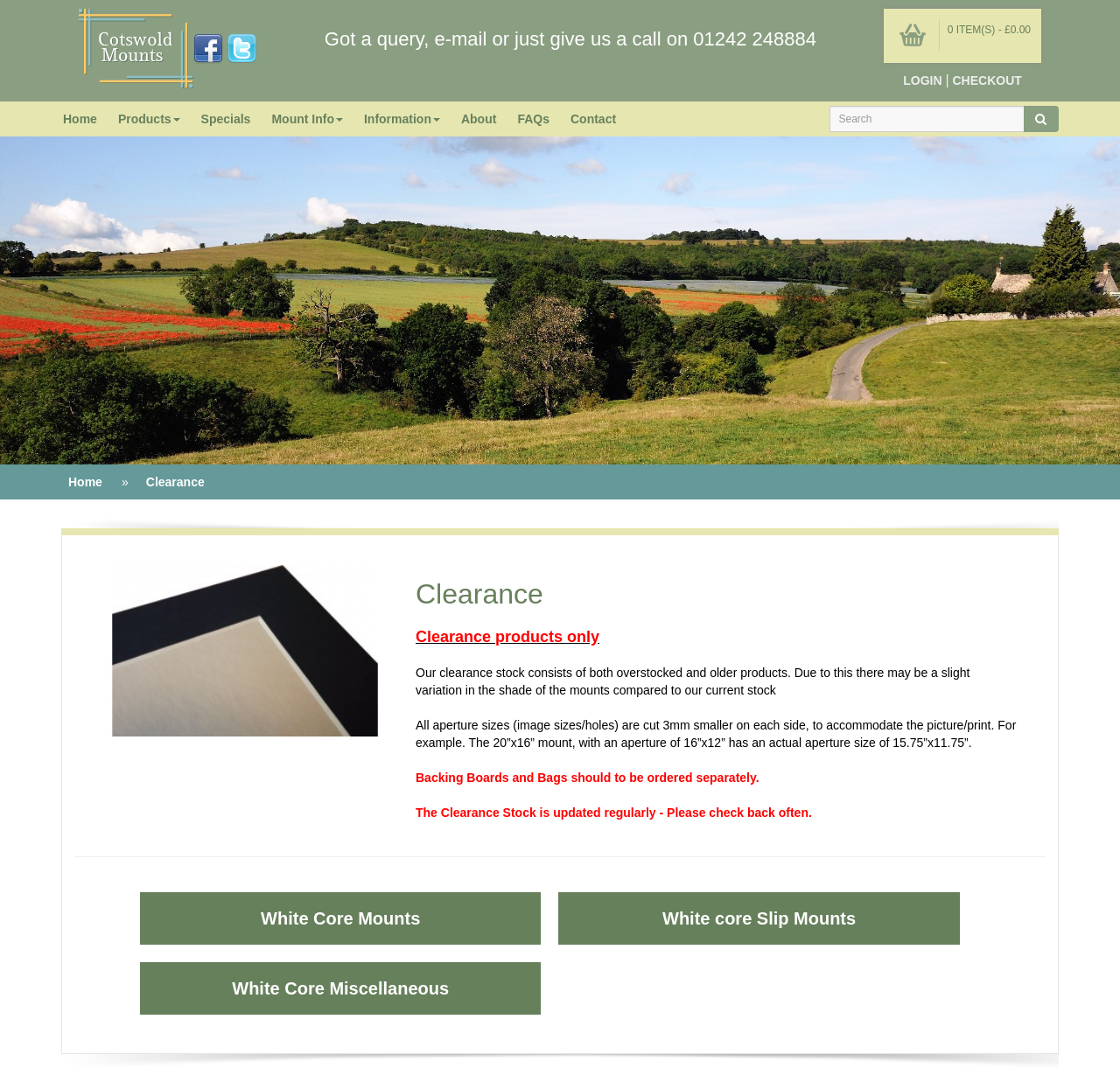Please mark the bounding box coordinates of the area that should be clicked to carry out the instruction: "View the imprint of Fritsch GmbH".

None